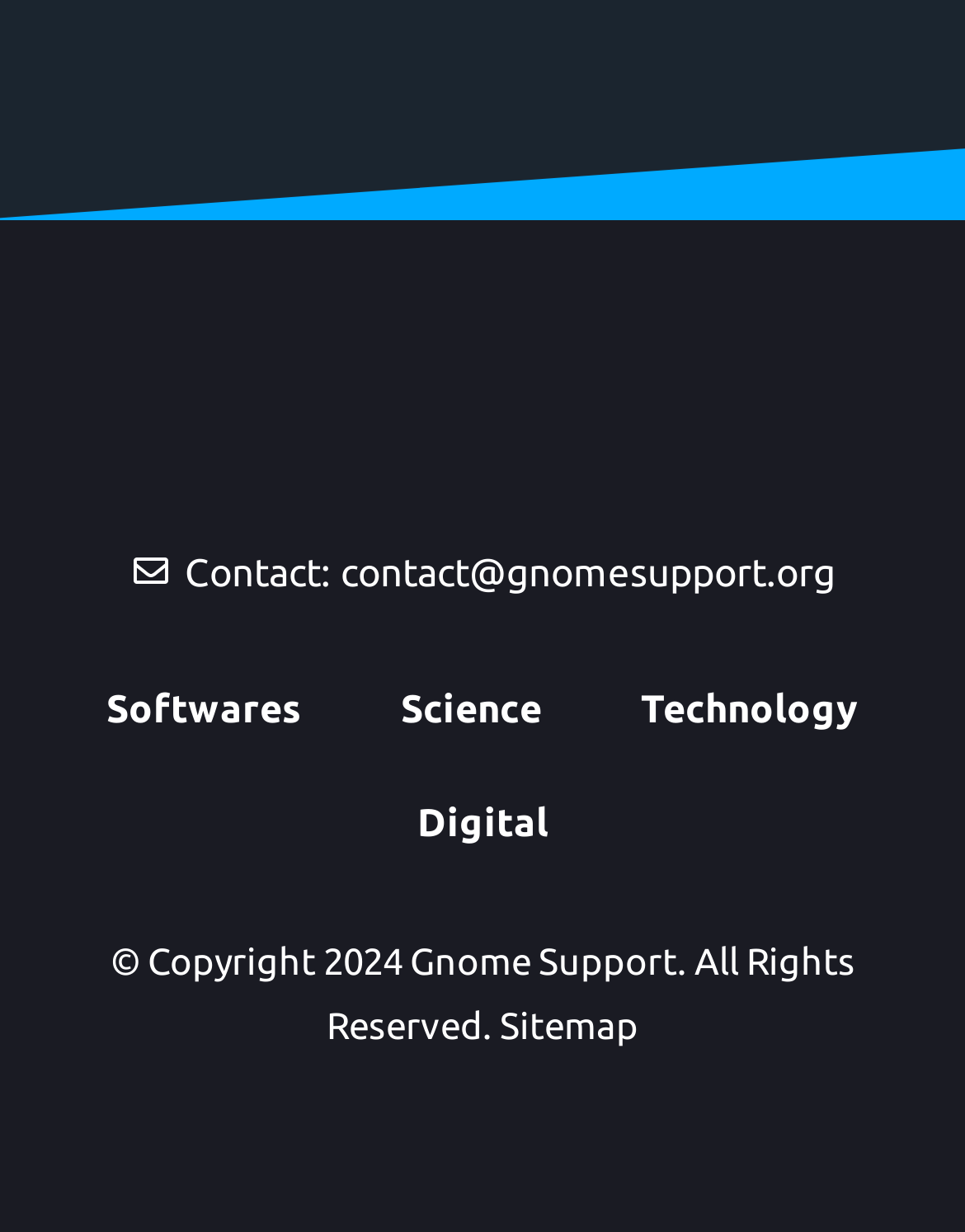How many main categories are listed on the website?
Please answer the question with a detailed and comprehensive explanation.

The website lists four main categories: Softwares, Science, Technology, and Digital, which are represented as links on the webpage.